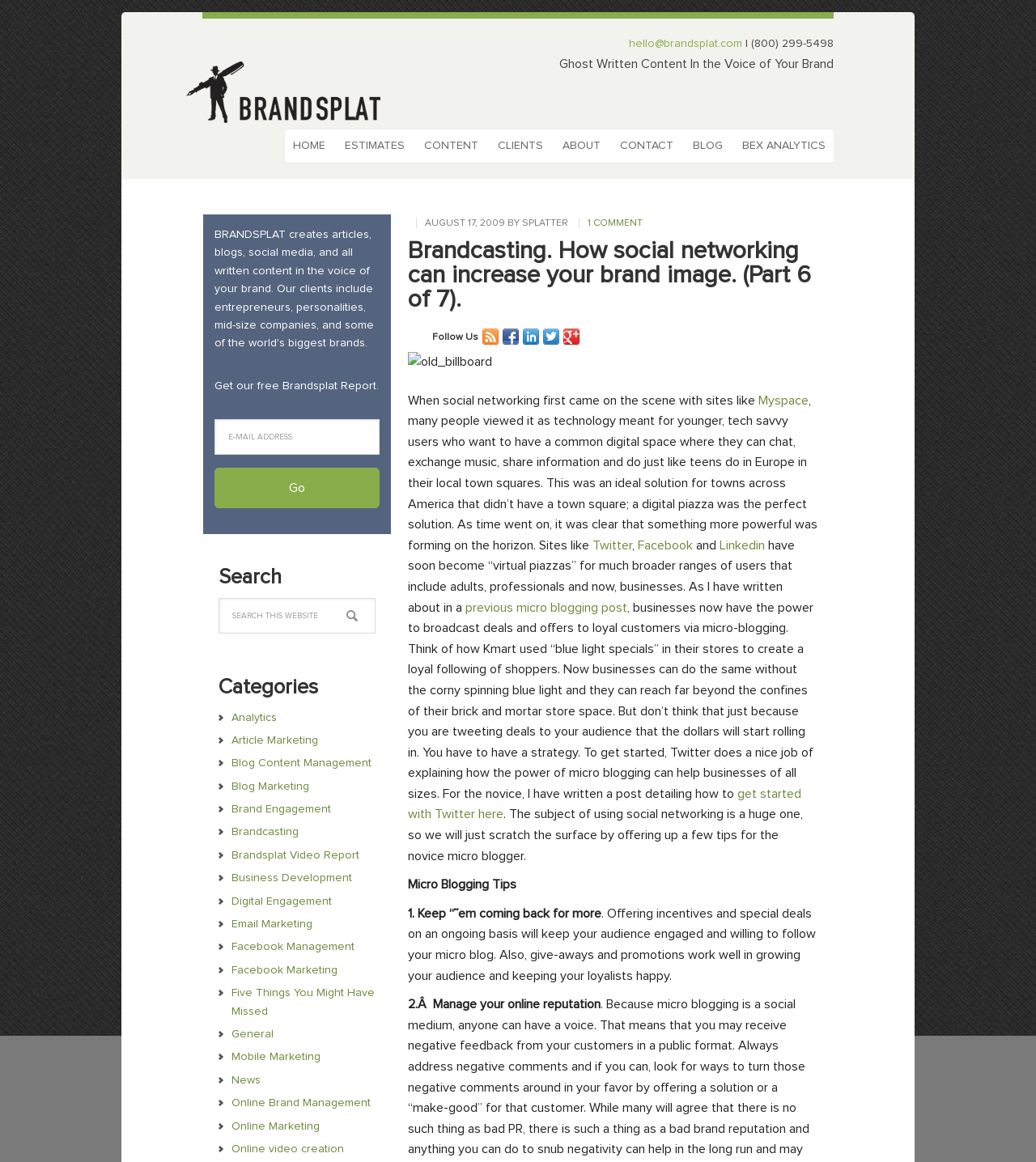Determine the bounding box coordinates for the HTML element described here: "get started with Twitter here".

[0.394, 0.677, 0.773, 0.706]